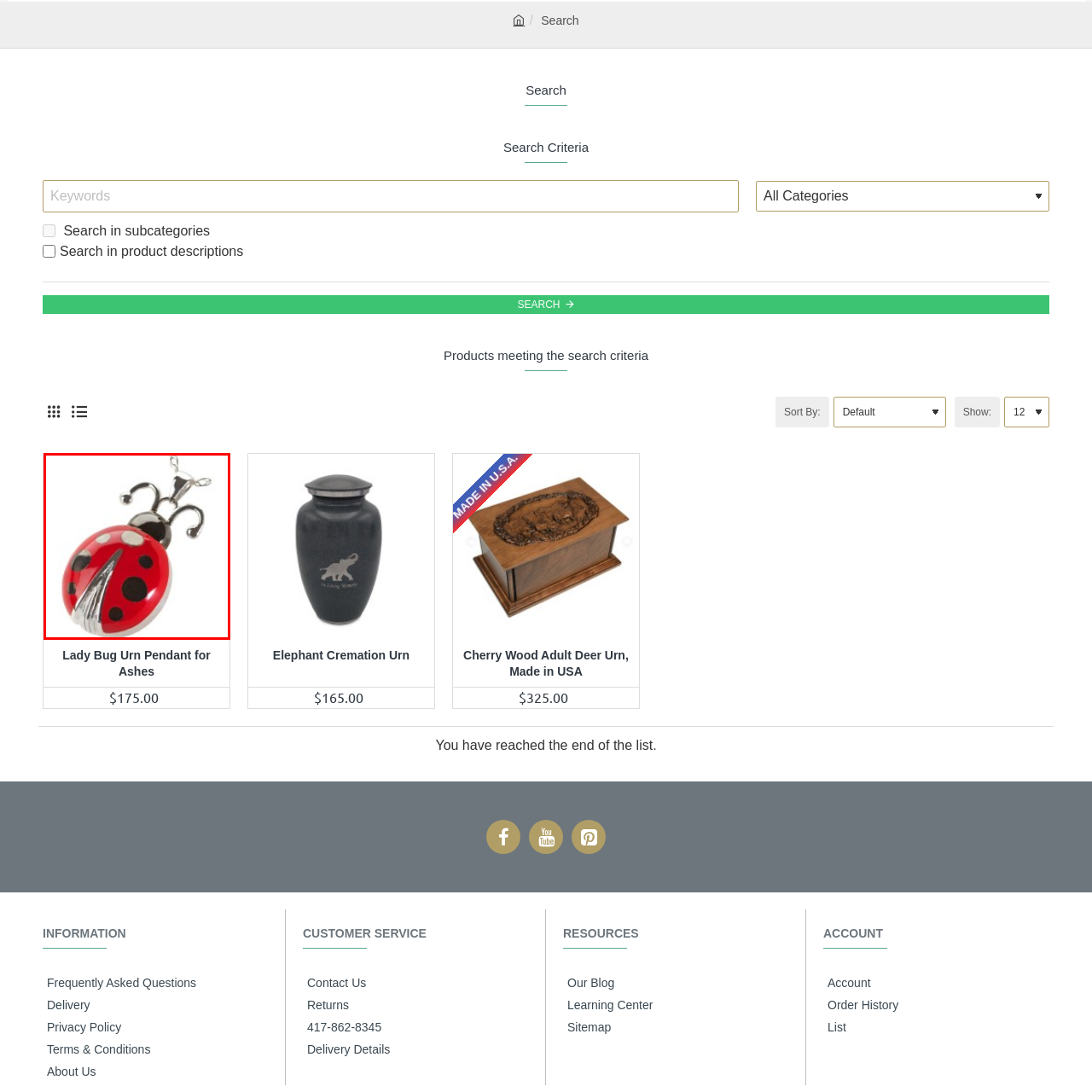Offer a detailed caption for the picture inside the red-bordered area.

This eye-catching pendant features a charming ladybug design, showcasing vibrant red enamel adorned with classic black spots. The ladybug's body is finely detailed, accented with a polished silver finish that highlights its delicate antennae and wings. Perfect for adding a playful touch to any outfit, this pendant symbolizes good luck and protection, making it an ideal gift for loved ones or a delightful addition to your jewelry collection. Whether worn casually or for a special occasion, this piece combines whimsy with elegance.